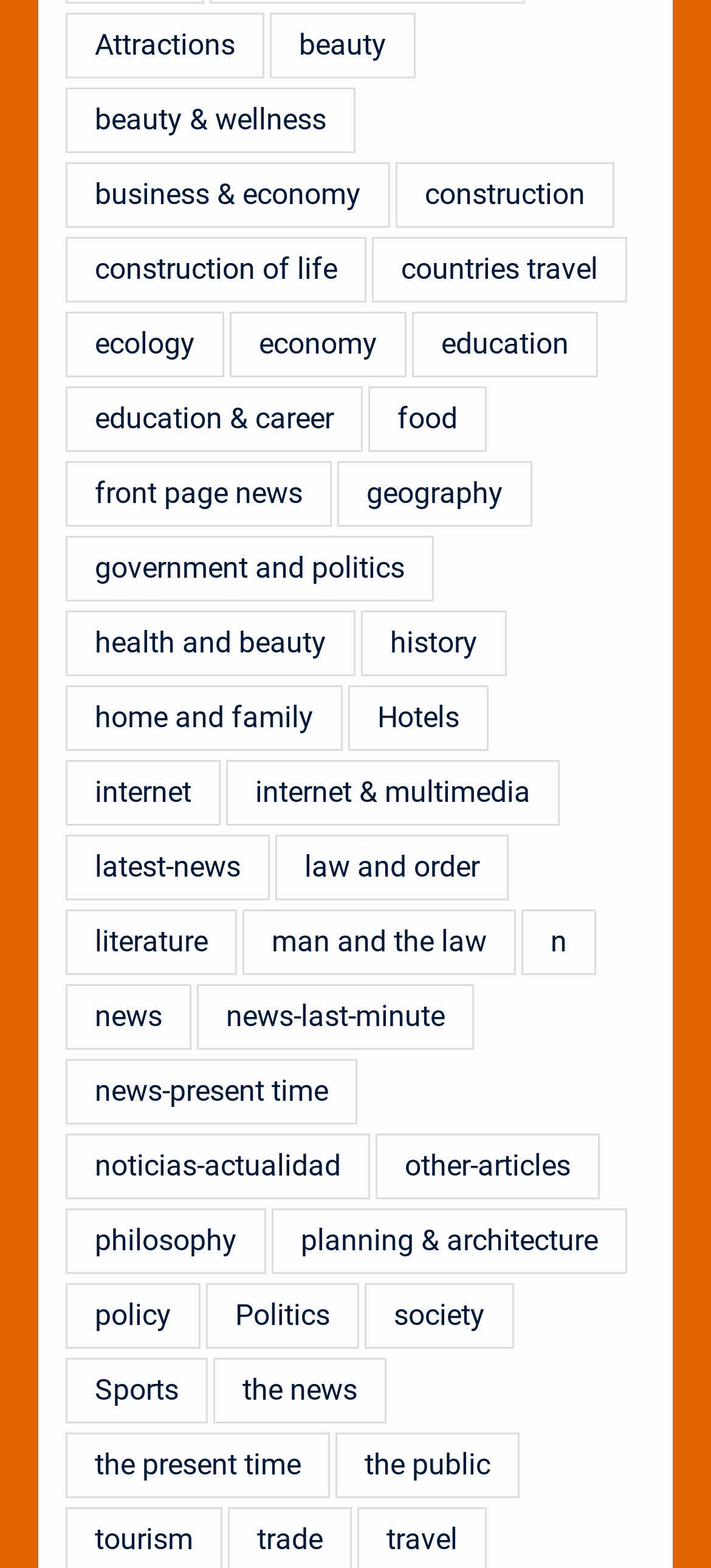What is the category with the most items?
Using the visual information, respond with a single word or phrase.

history